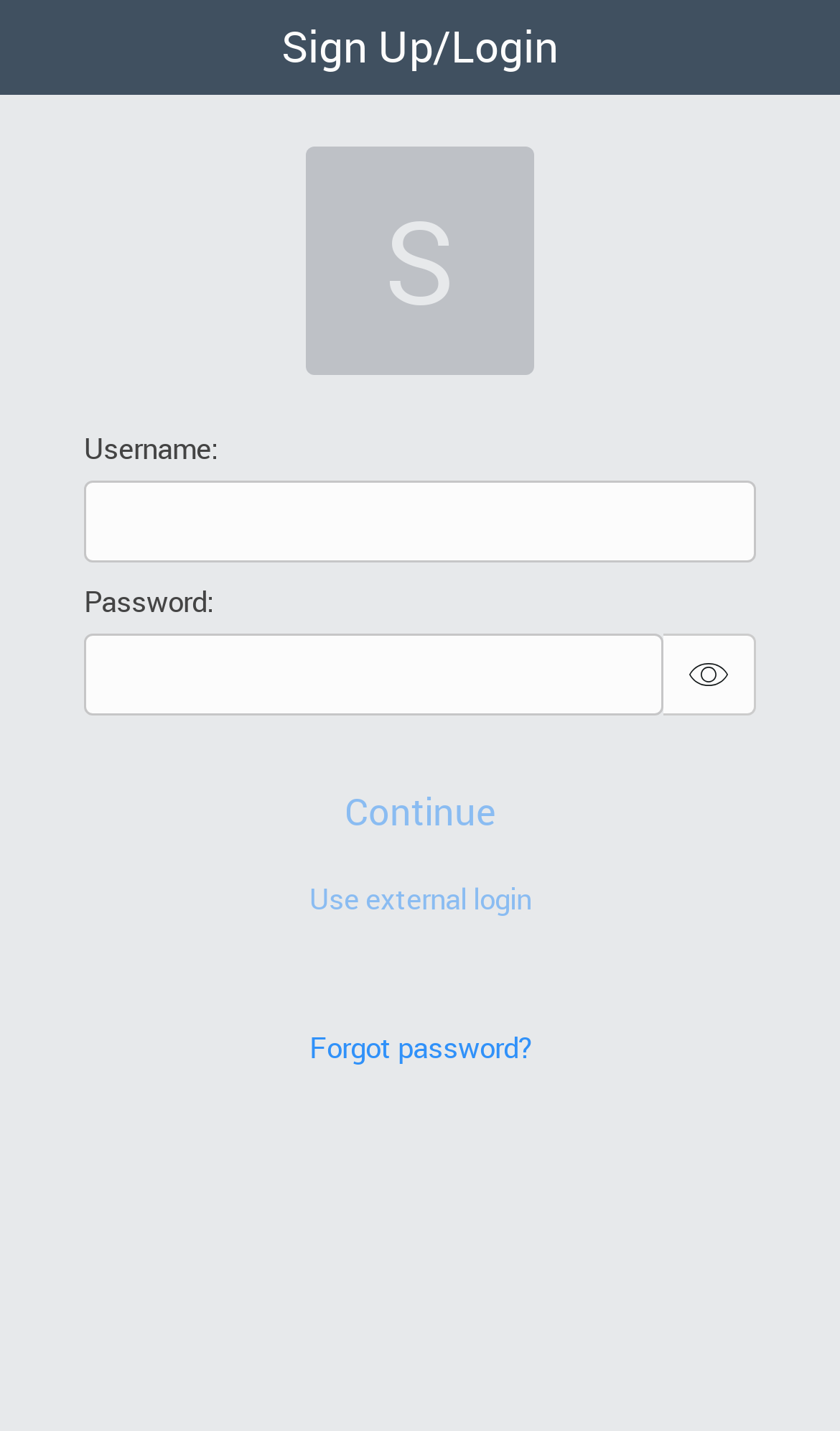What is the purpose of the 'Show Password' button?
Answer the question with a thorough and detailed explanation.

The 'Show Password' button is located next to a password input field, suggesting that it allows the user to view the password they are entering.